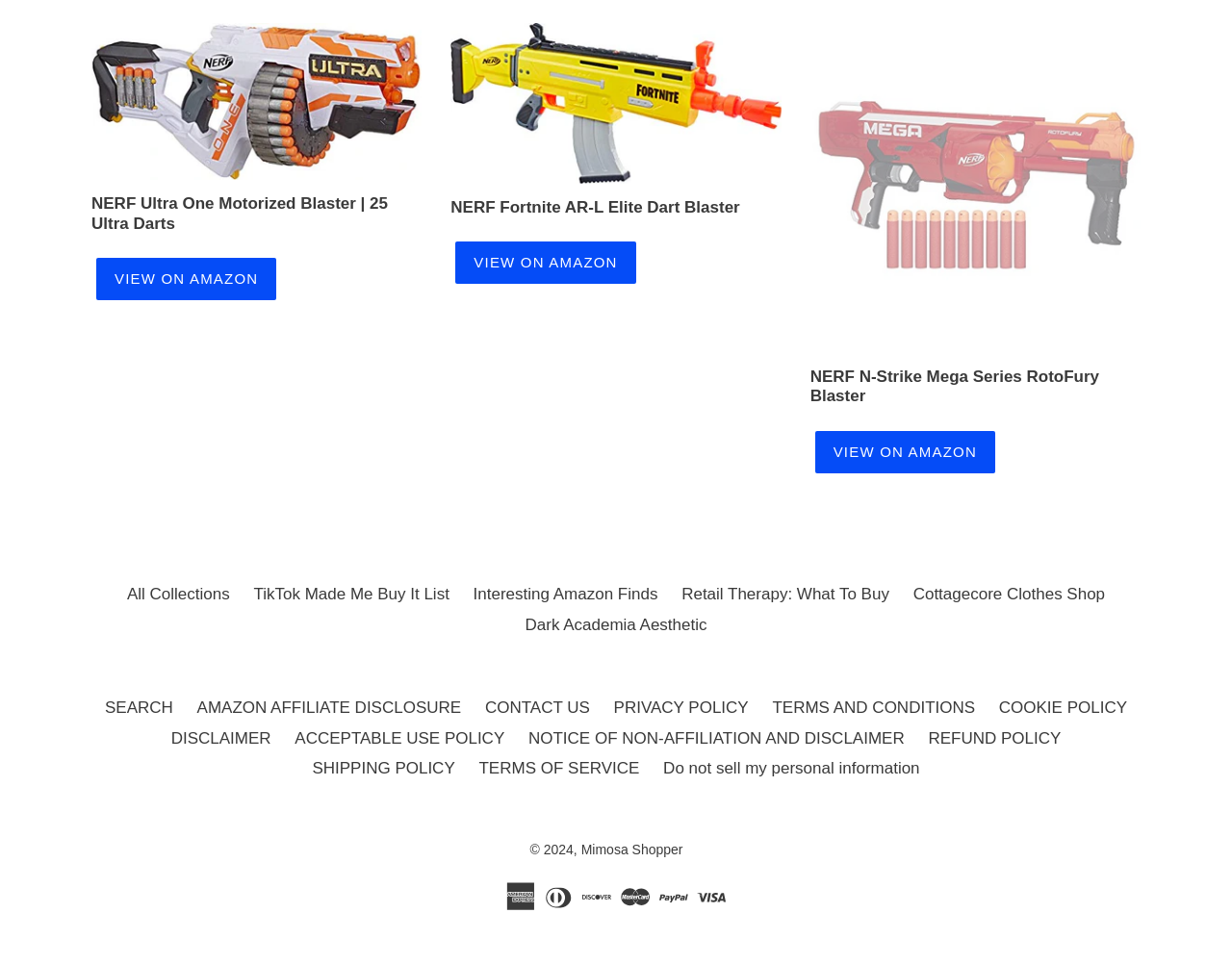Determine the bounding box coordinates of the clickable region to carry out the instruction: "Explore All Collections".

[0.103, 0.607, 0.186, 0.626]